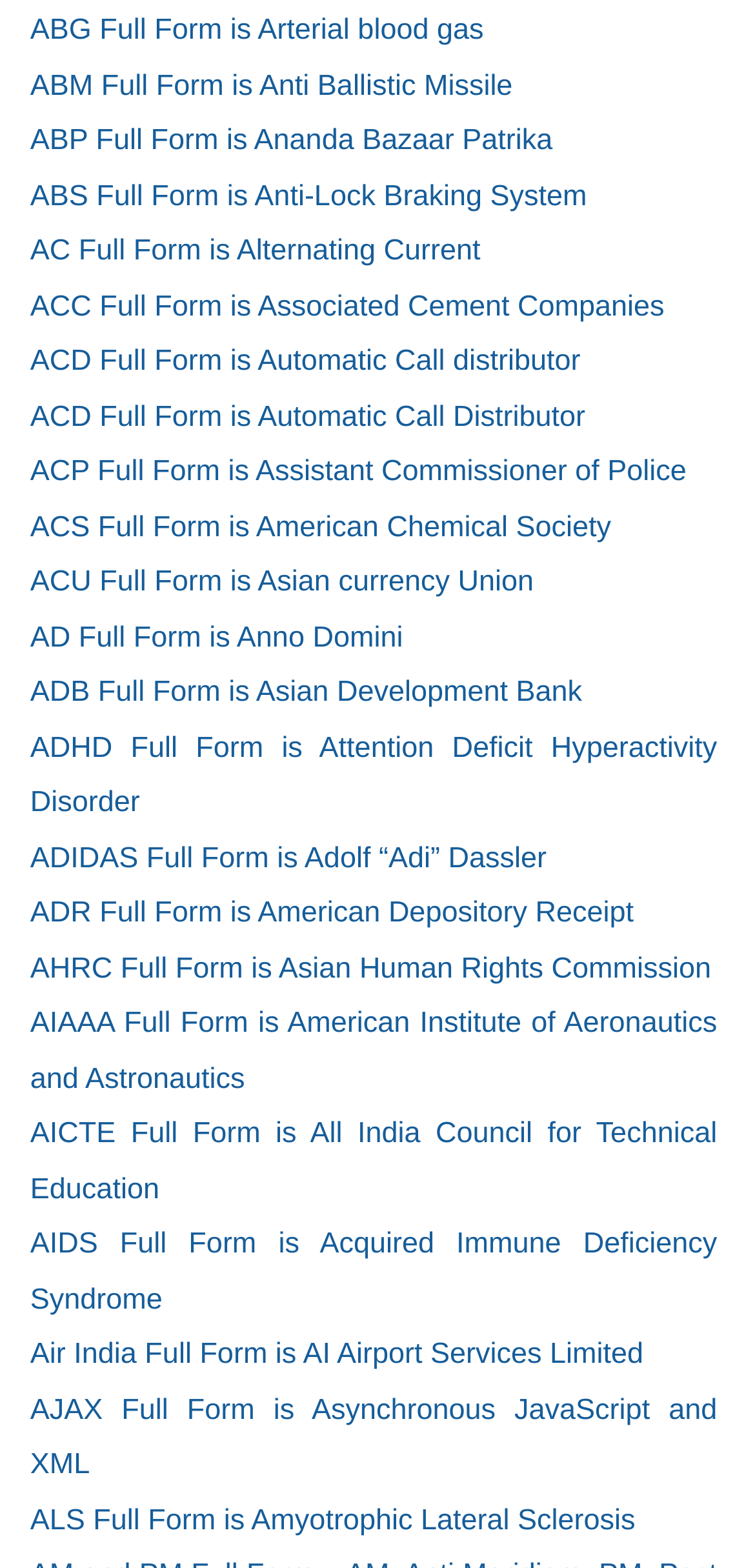Pinpoint the bounding box coordinates of the area that must be clicked to complete this instruction: "Find out what ADIDAS stands for".

[0.04, 0.53, 0.95, 0.565]